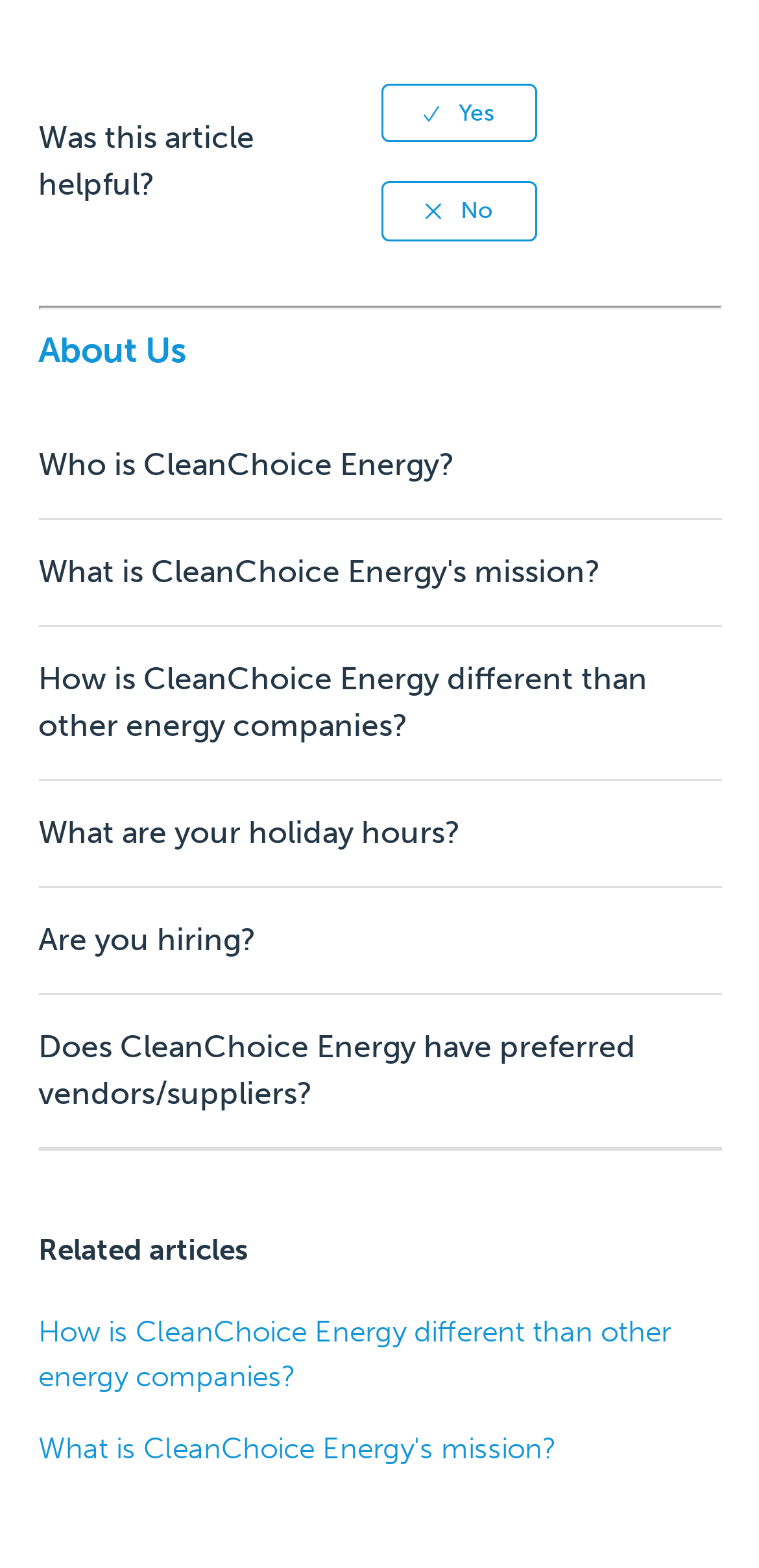Find the bounding box coordinates of the area to click in order to follow the instruction: "Click the 'What is CleanChoice Energy's mission?' link".

[0.05, 0.352, 0.791, 0.376]